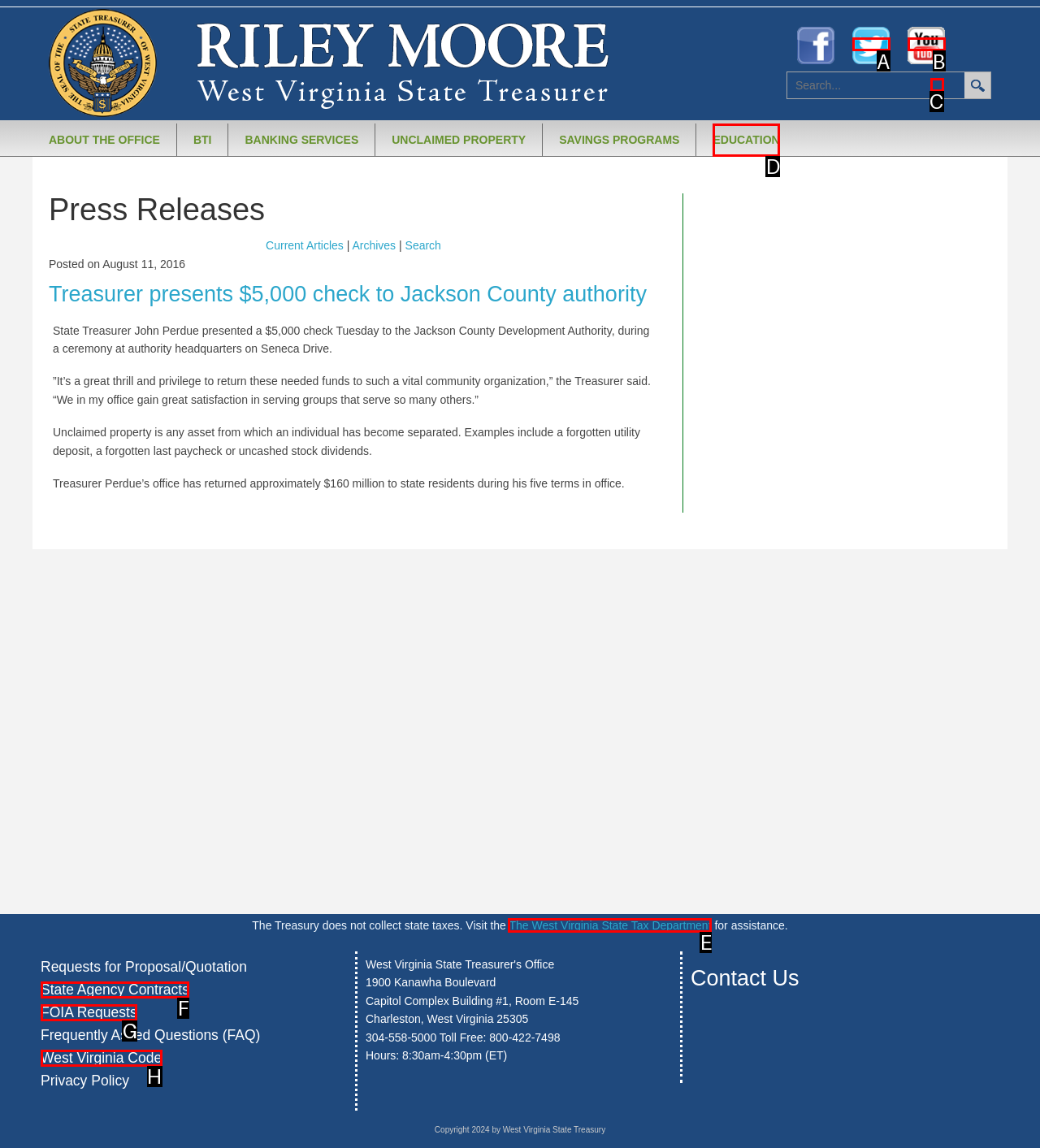Select the HTML element that needs to be clicked to carry out the task: View West Virginia State Tax Department
Provide the letter of the correct option.

E